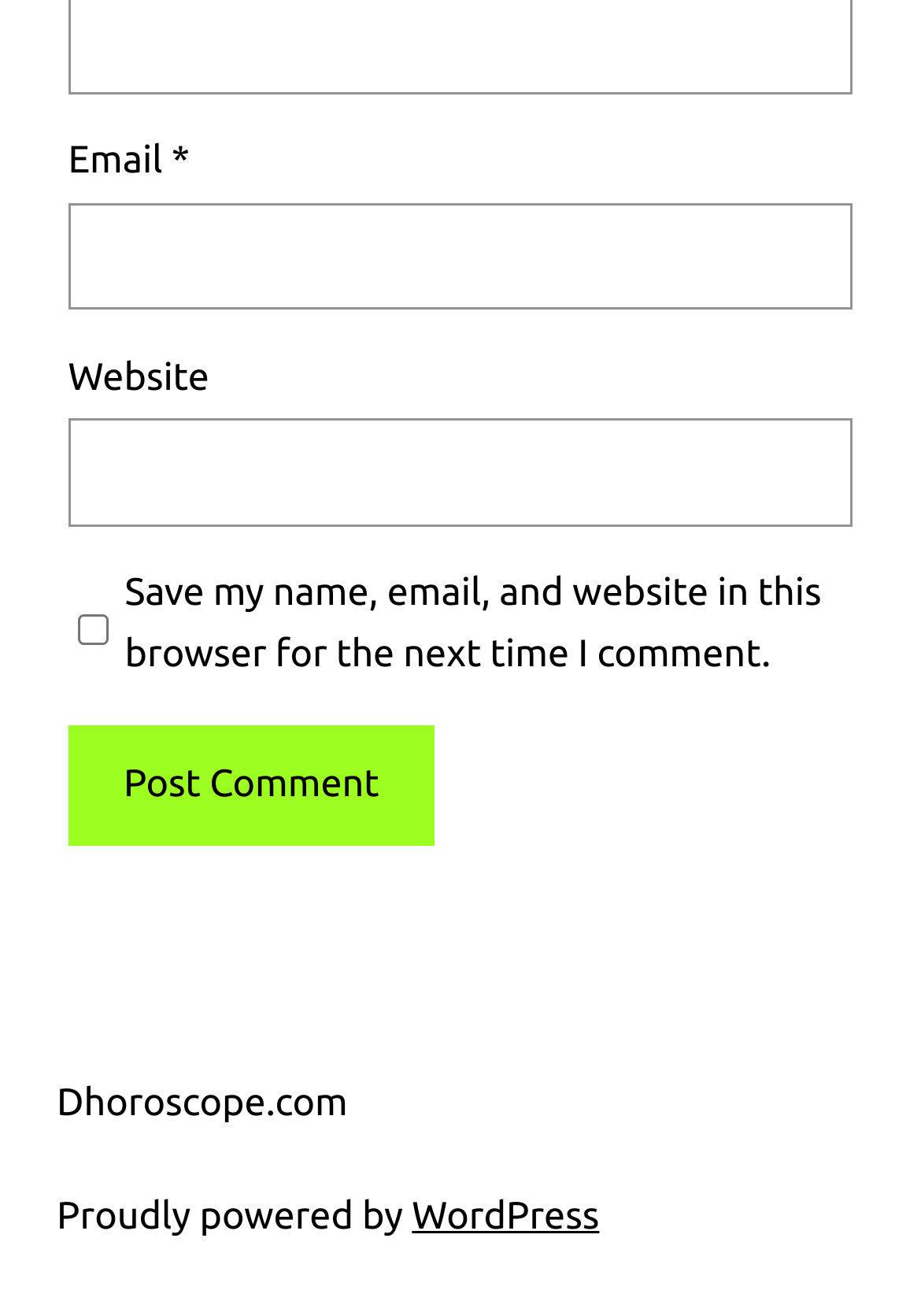Please provide a brief answer to the following inquiry using a single word or phrase:
What is the label of the first text box?

Email